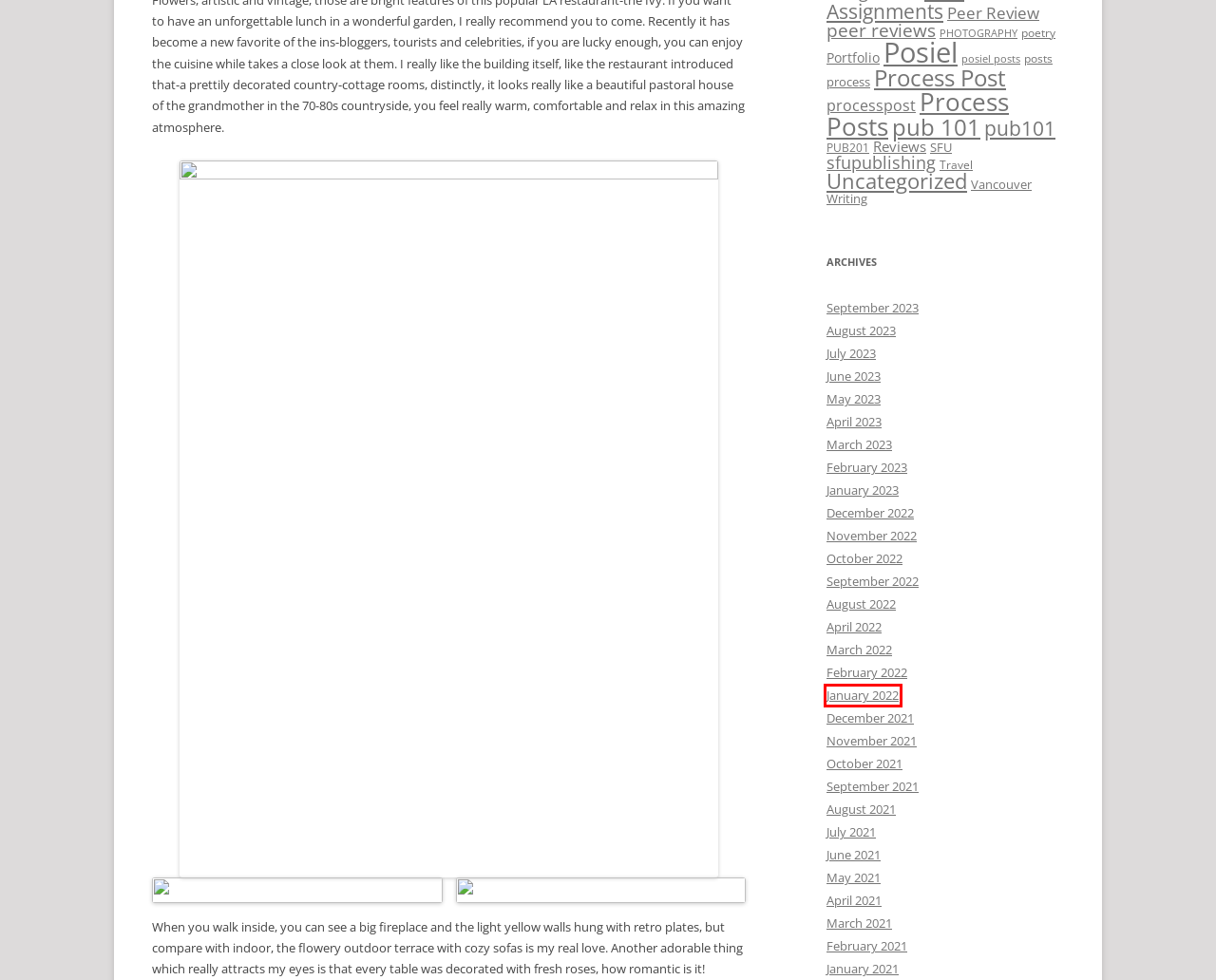Given a screenshot of a webpage with a red bounding box, please pick the webpage description that best fits the new webpage after clicking the element inside the bounding box. Here are the candidates:
A. Process Post | Posiel Aggregated Feeds
B. Portfolio | Posiel Aggregated Feeds
C. pub101 | Posiel Aggregated Feeds
D. January | 2022 | Posiel Aggregated Feeds
E. Peer Review | Posiel Aggregated Feeds
F. peer reviews | Posiel Aggregated Feeds
G. Posiel | Posiel Aggregated Feeds
H. December | 2022 | Posiel Aggregated Feeds

D